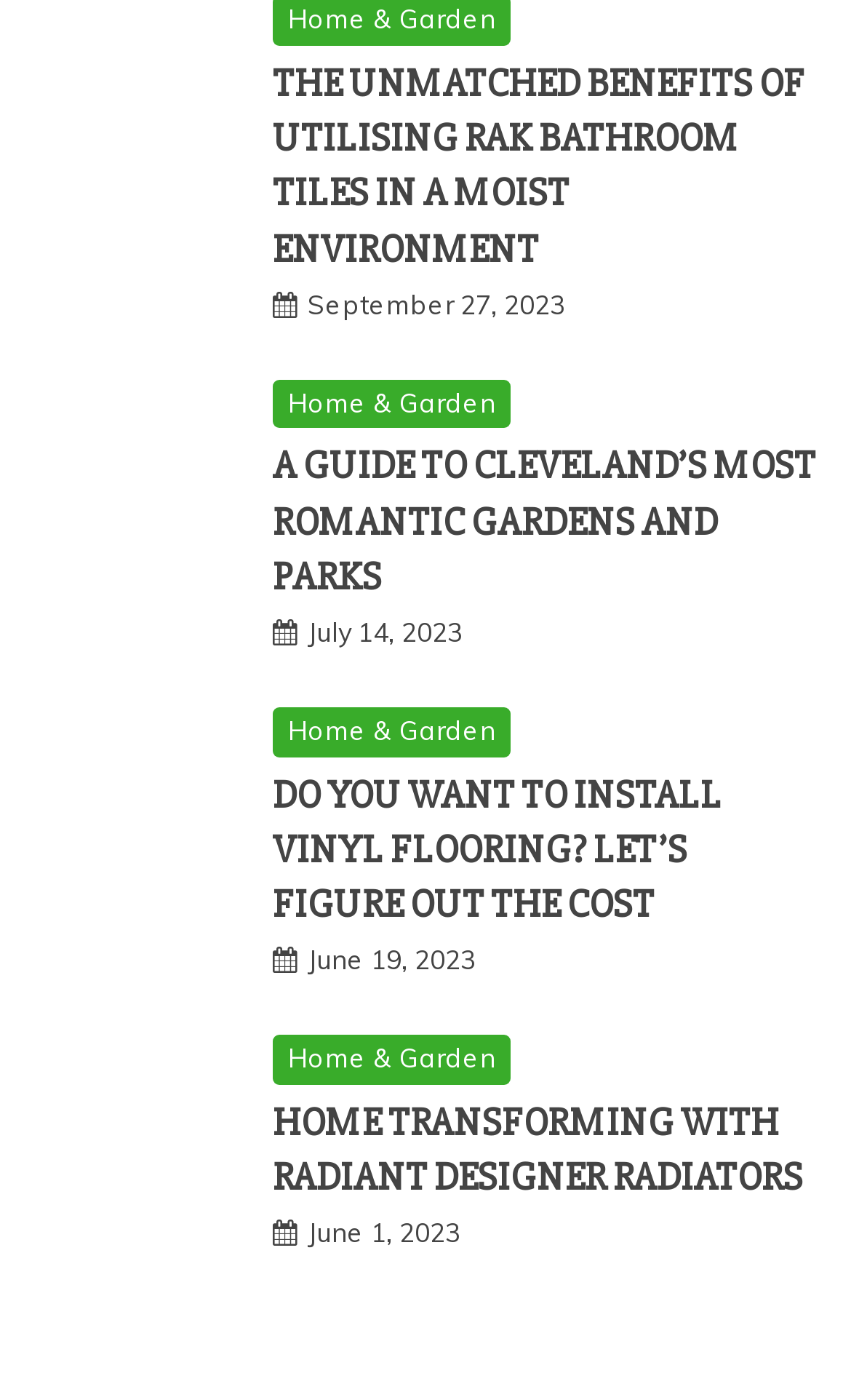Please provide a one-word or short phrase answer to the question:
How many articles are on this webpage?

4